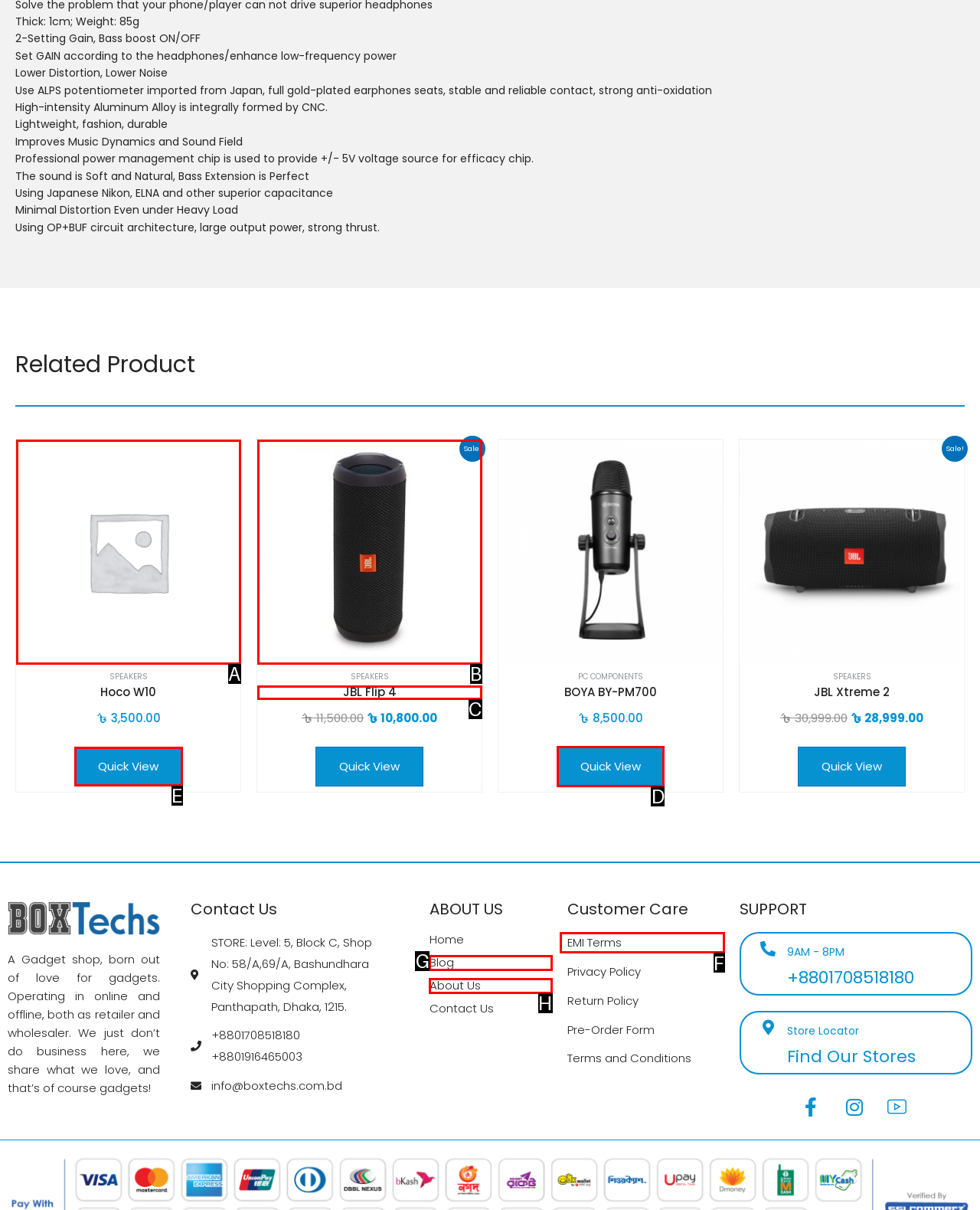Which HTML element should be clicked to perform the following task: Quick view the 'BOYA BY-PM700' product
Reply with the letter of the appropriate option.

D